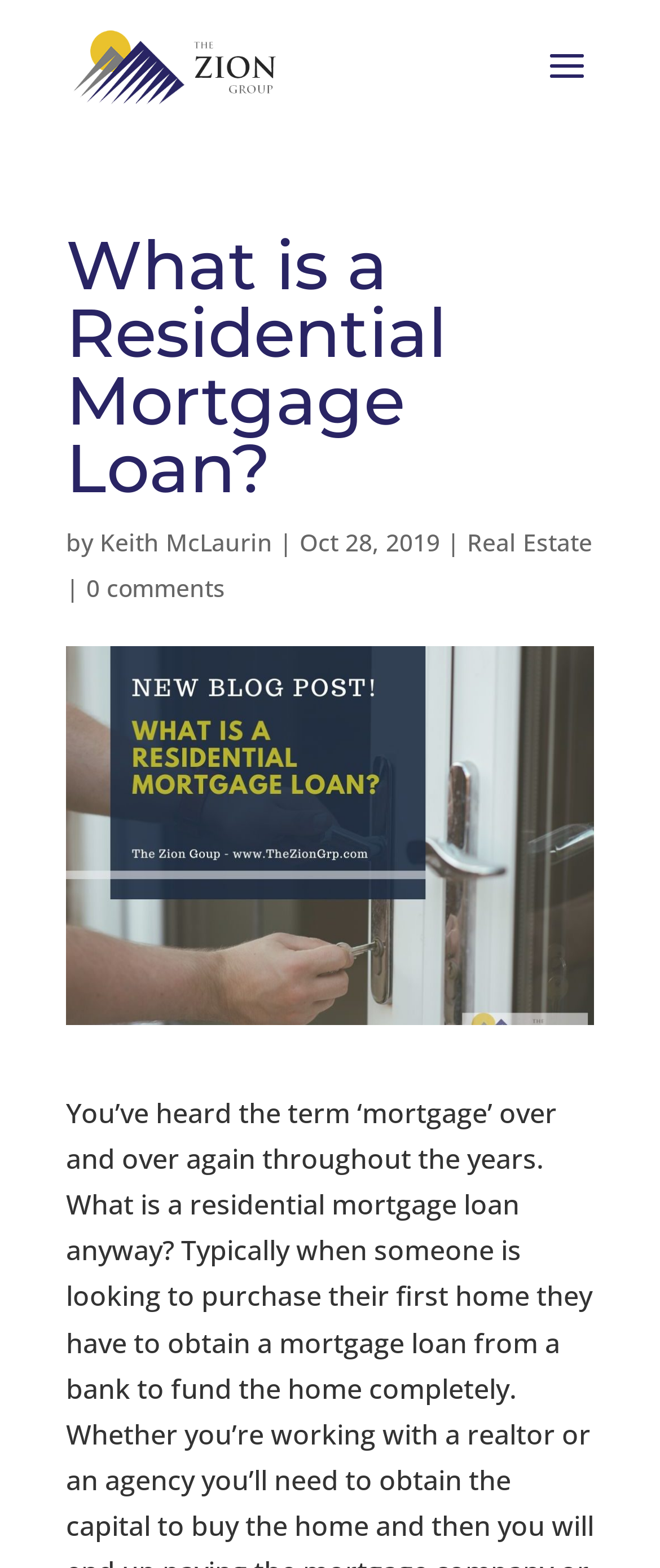Could you please study the image and provide a detailed answer to the question:
When was the article published?

The publication date of the article can be found by looking at the text next to the author's name, which is 'Oct 28, 2019'.